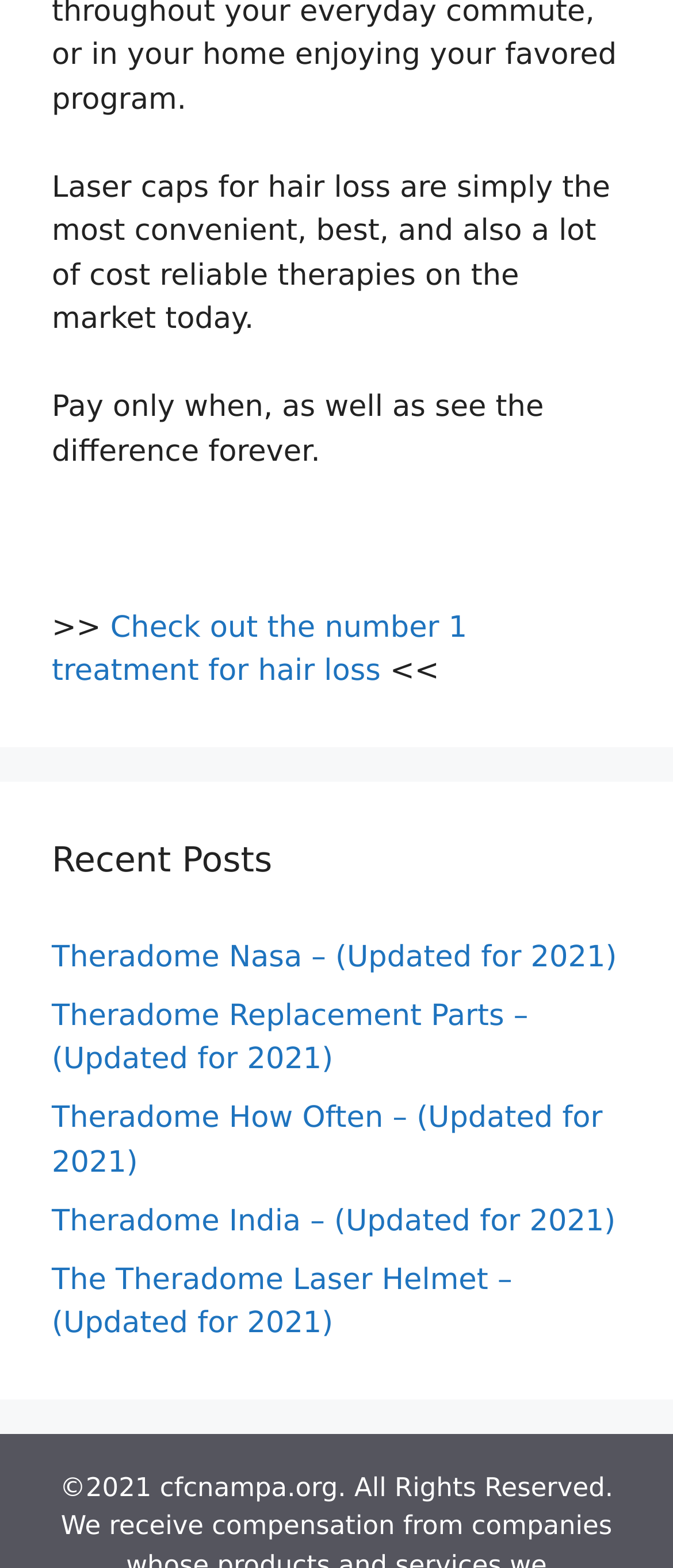How many recent posts are listed?
Give a comprehensive and detailed explanation for the question.

The webpage has a section titled 'Recent Posts' which lists 5 links to different articles, namely 'Theradome Nasa – (Updated for 2021)', 'Theradome Replacement Parts – (Updated for 2021)', 'Theradome How Often – (Updated for 2021)', 'Theradome India – (Updated for 2021)', and 'The Theradome Laser Helmet – (Updated for 2021)'.